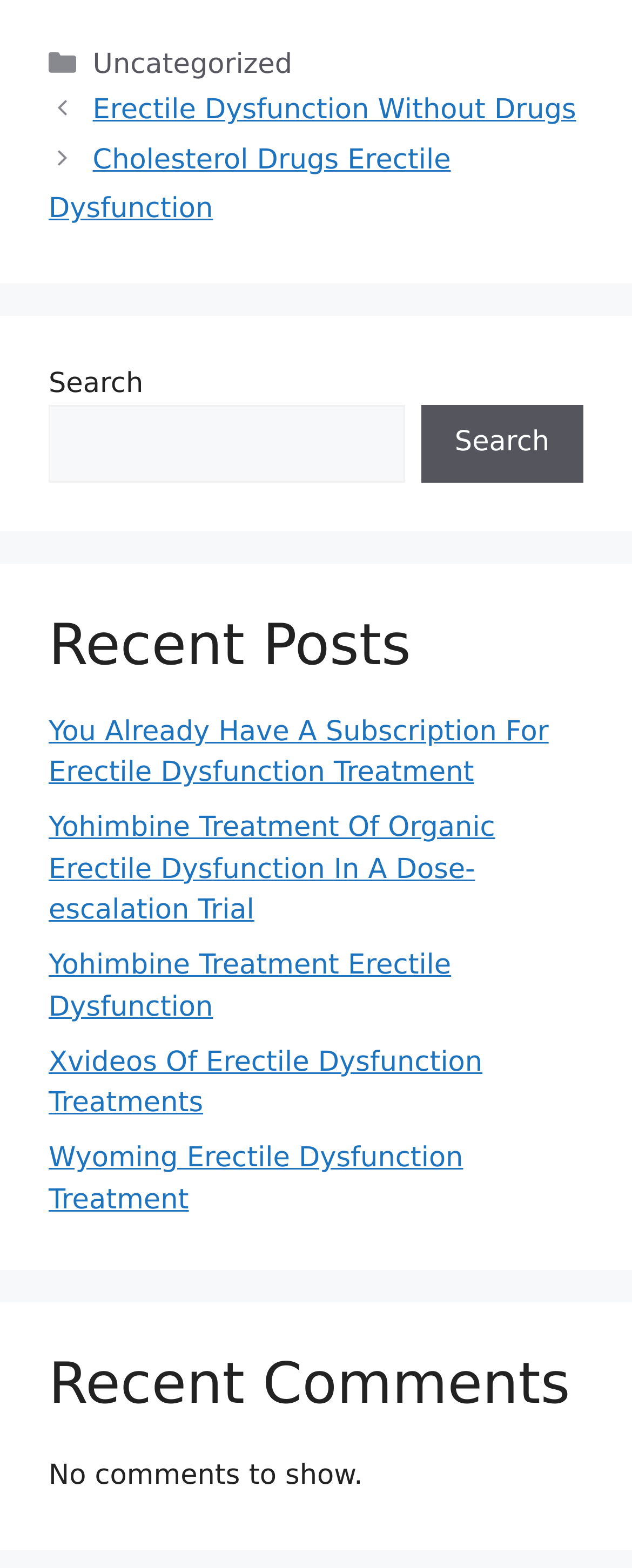Determine the bounding box coordinates of the region that needs to be clicked to achieve the task: "Check recent comments".

[0.077, 0.862, 0.923, 0.905]